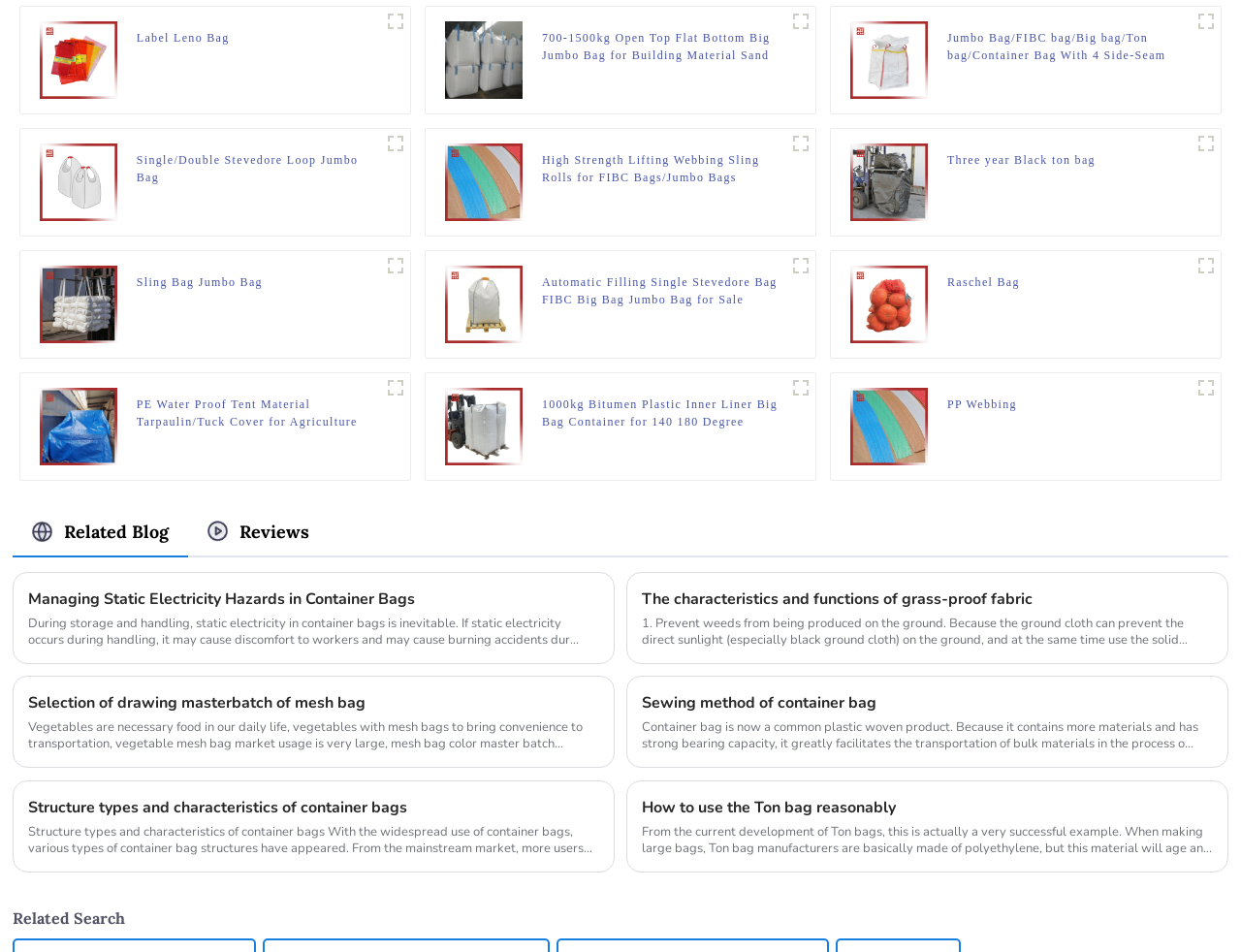Find the coordinates for the bounding box of the element with this description: "Sewing method of container bag".

[0.517, 0.726, 0.978, 0.751]